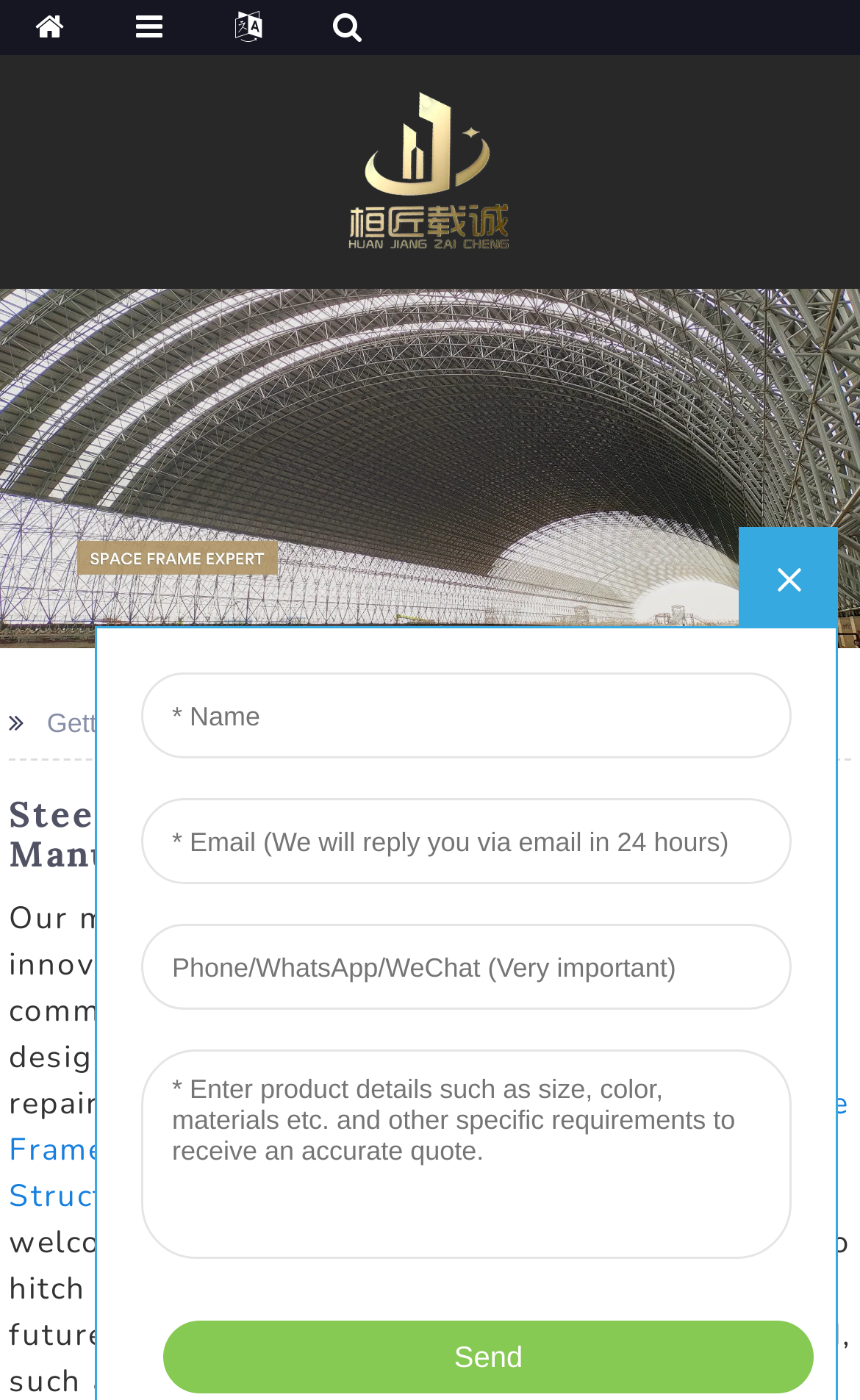Pinpoint the bounding box coordinates of the area that should be clicked to complete the following instruction: "Login to the system". The coordinates must be given as four float numbers between 0 and 1, i.e., [left, top, right, bottom].

None